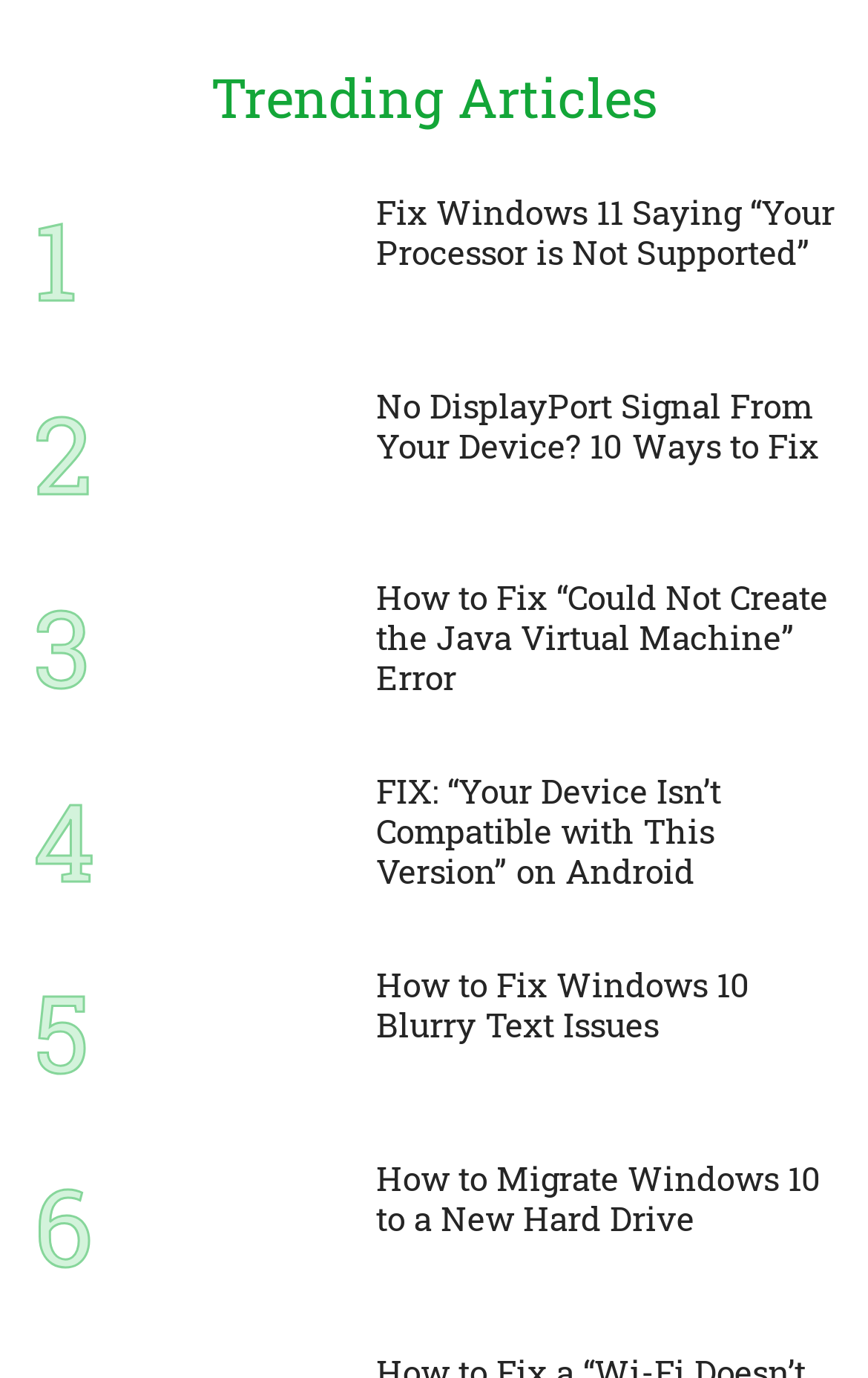What is the issue addressed in the last article?
Please provide a single word or phrase in response based on the screenshot.

Windows 10 blurry text